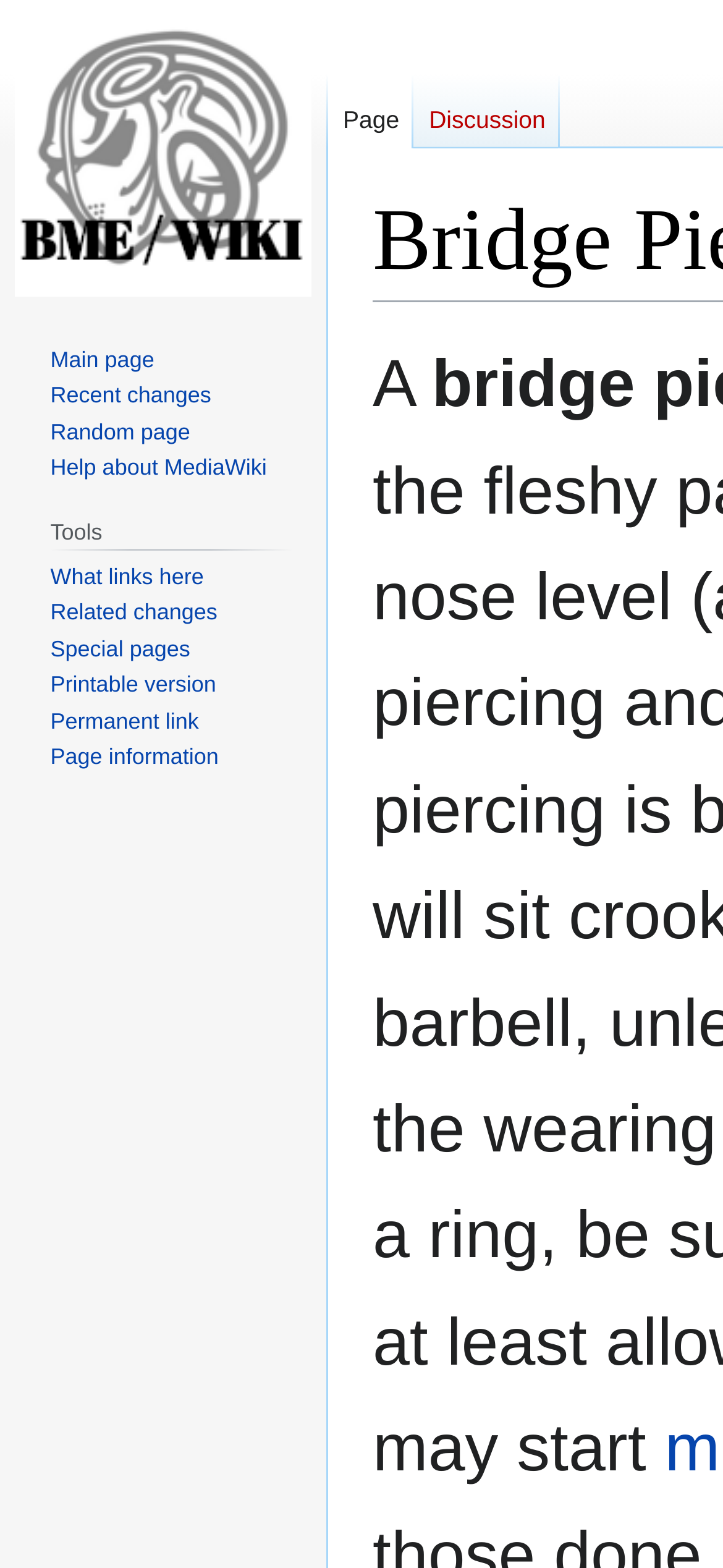How many navigation sections are there?
Refer to the screenshot and respond with a concise word or phrase.

3